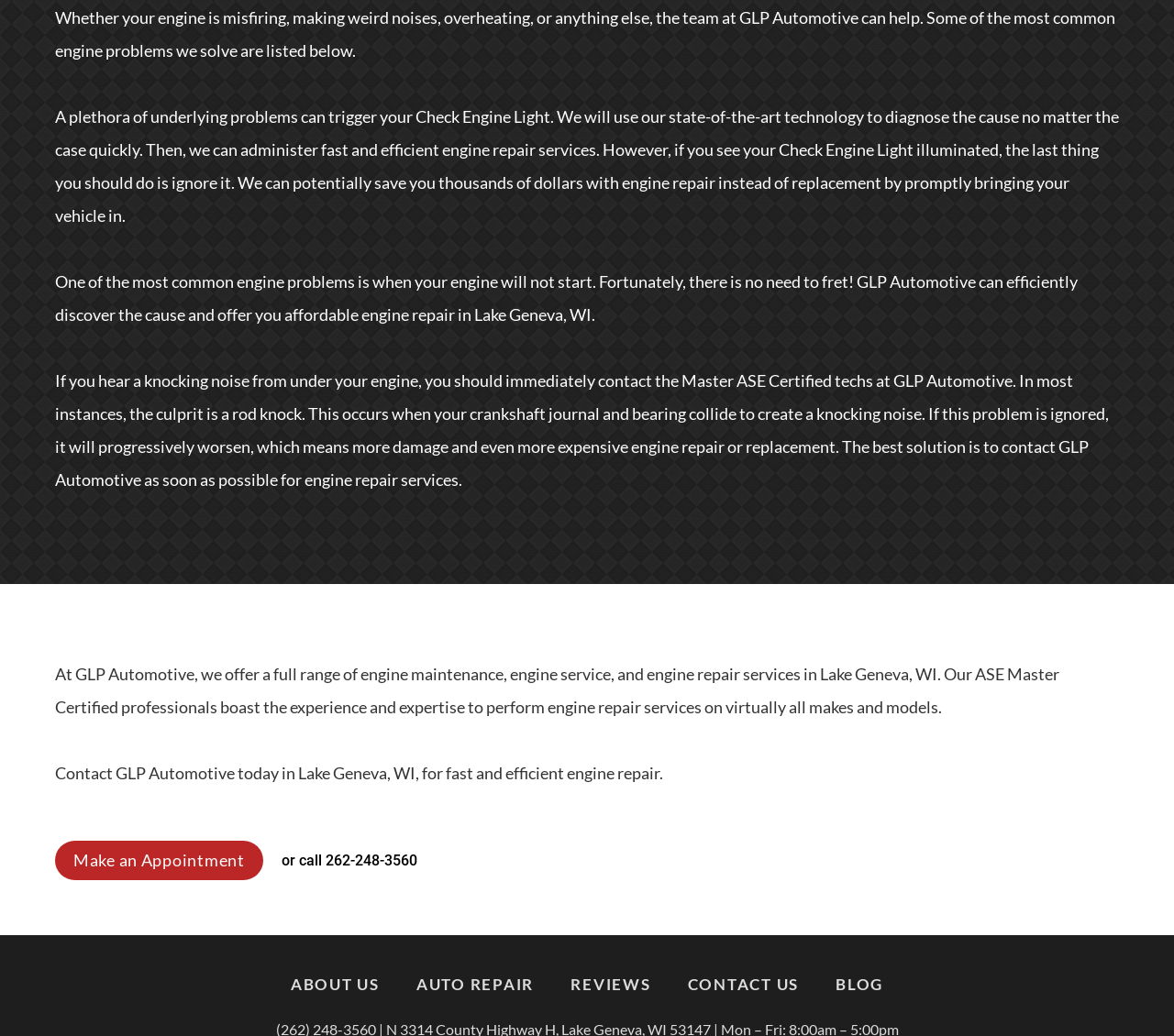Identify the bounding box coordinates for the UI element described by the following text: "Make an Appointment". Provide the coordinates as four float numbers between 0 and 1, in the format [left, top, right, bottom].

[0.047, 0.812, 0.224, 0.85]